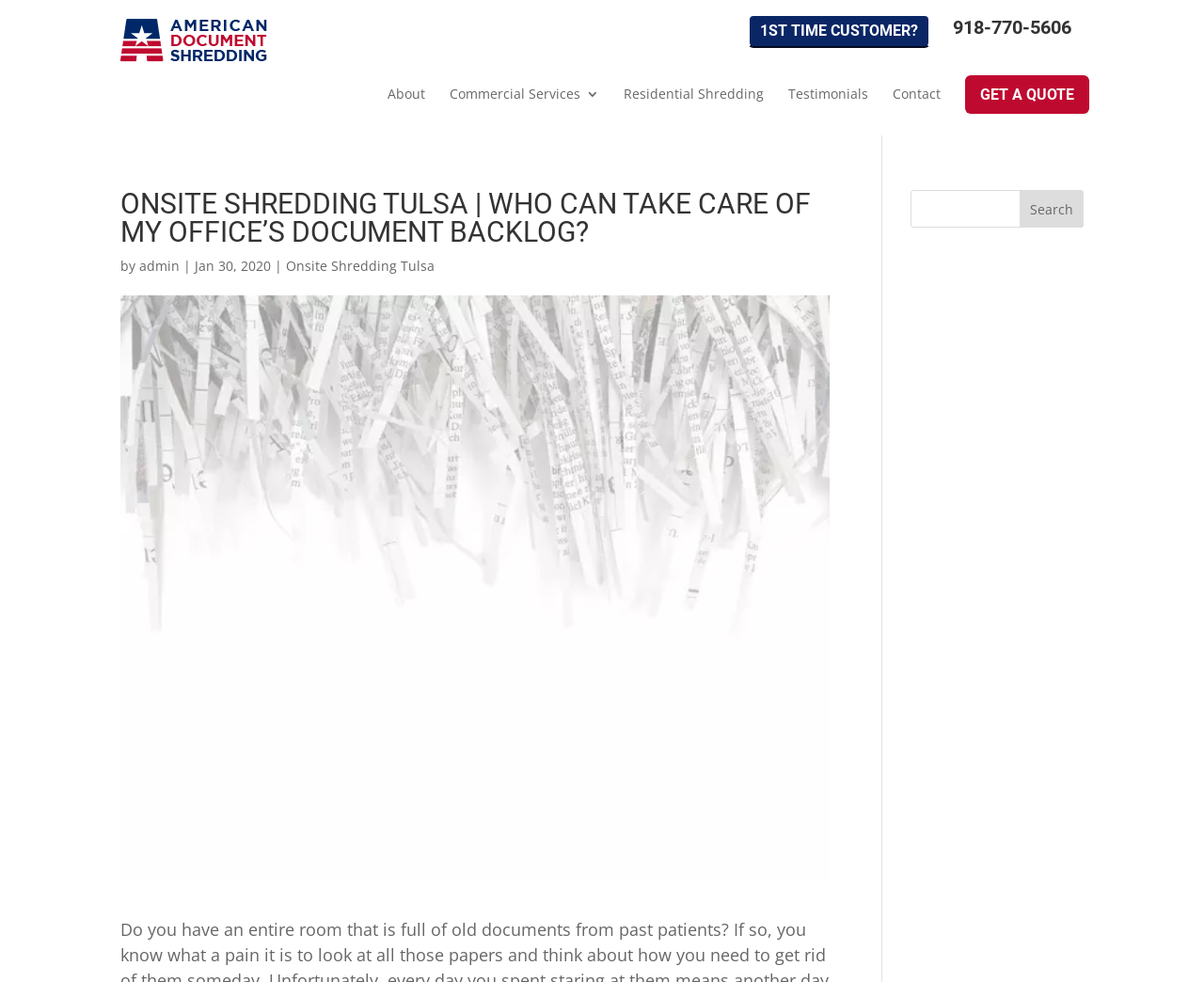Locate the bounding box coordinates of the clickable area to execute the instruction: "Visit American Document Shredding". Provide the coordinates as four float numbers between 0 and 1, represented as [left, top, right, bottom].

[0.1, 0.019, 0.328, 0.07]